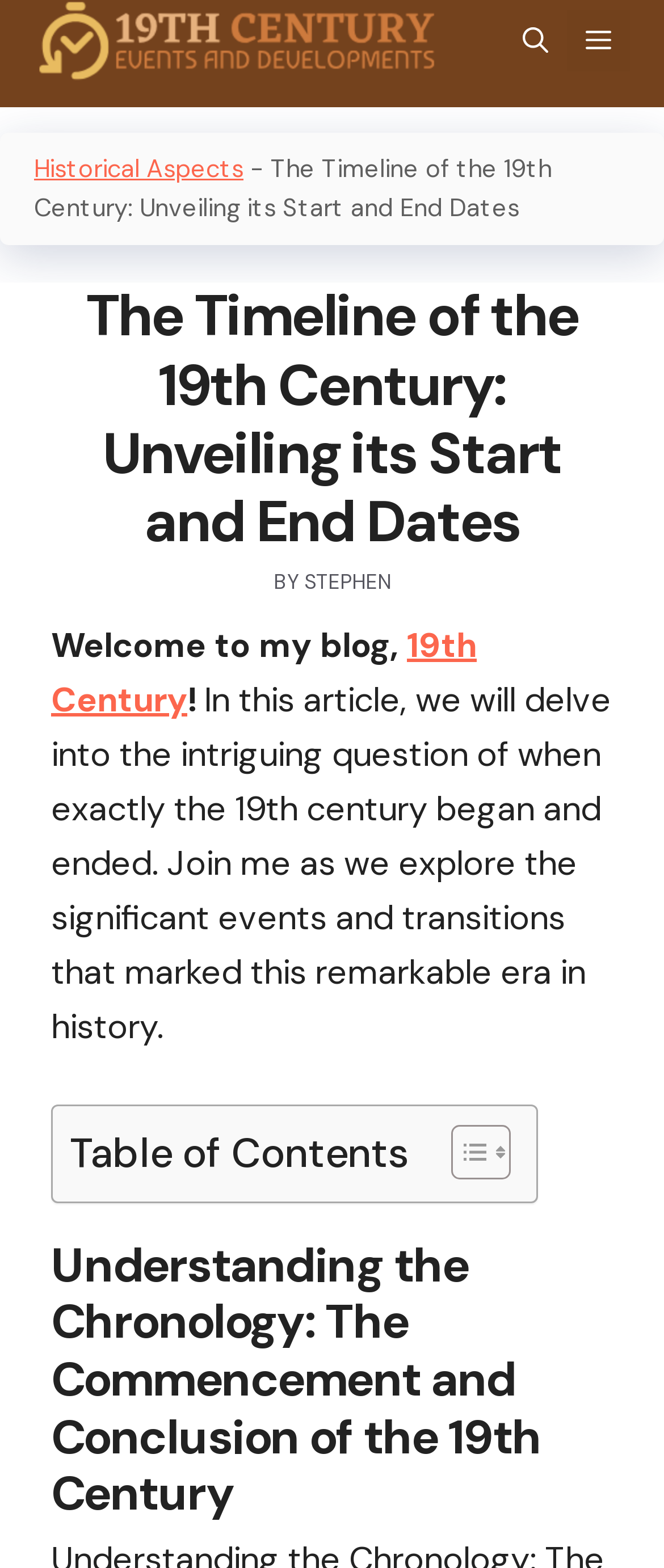What is the topic of the article?
Please look at the screenshot and answer using one word or phrase.

19th Century